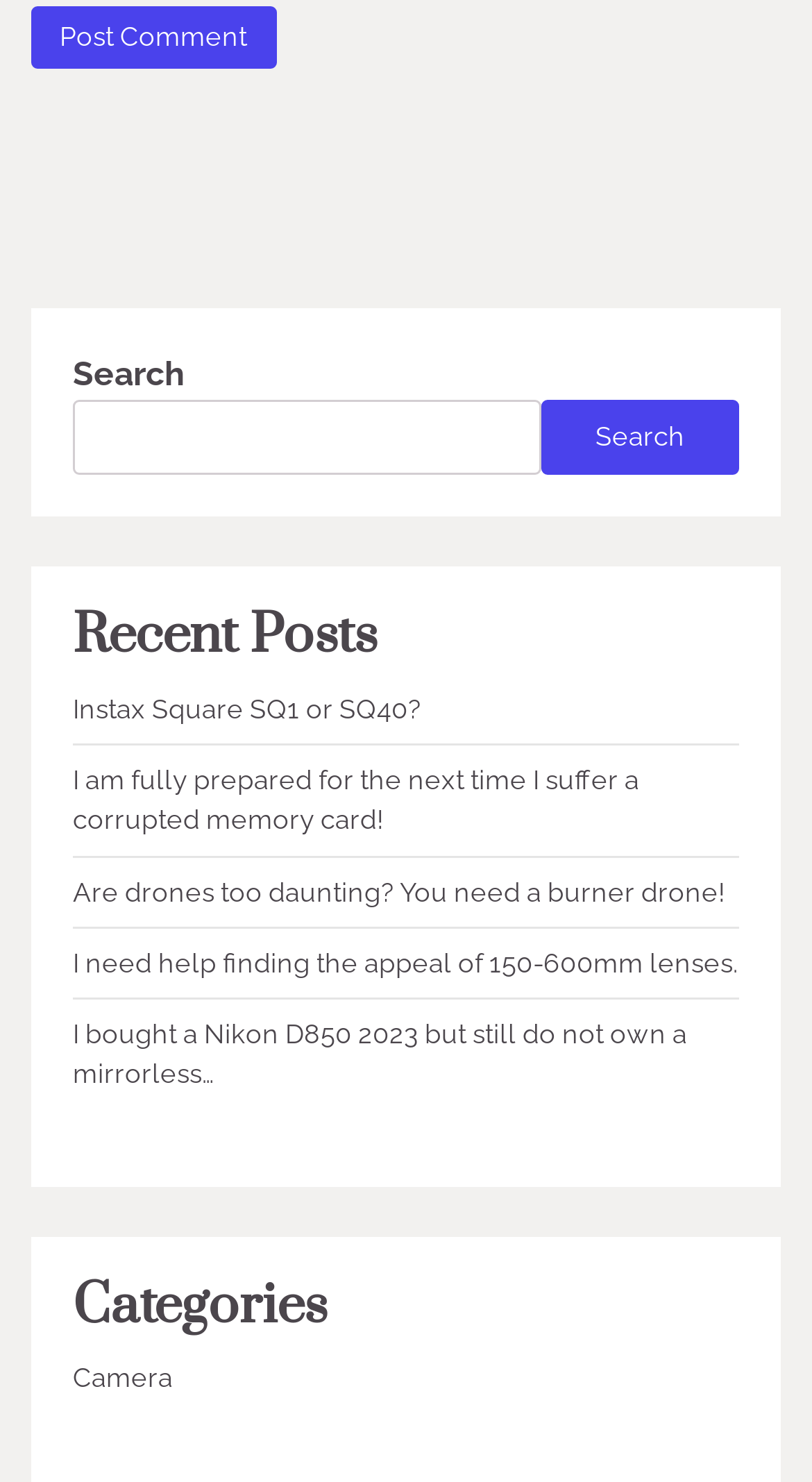Show me the bounding box coordinates of the clickable region to achieve the task as per the instruction: "View recent post 'Instax Square SQ1 or SQ40?'".

[0.09, 0.468, 0.518, 0.489]